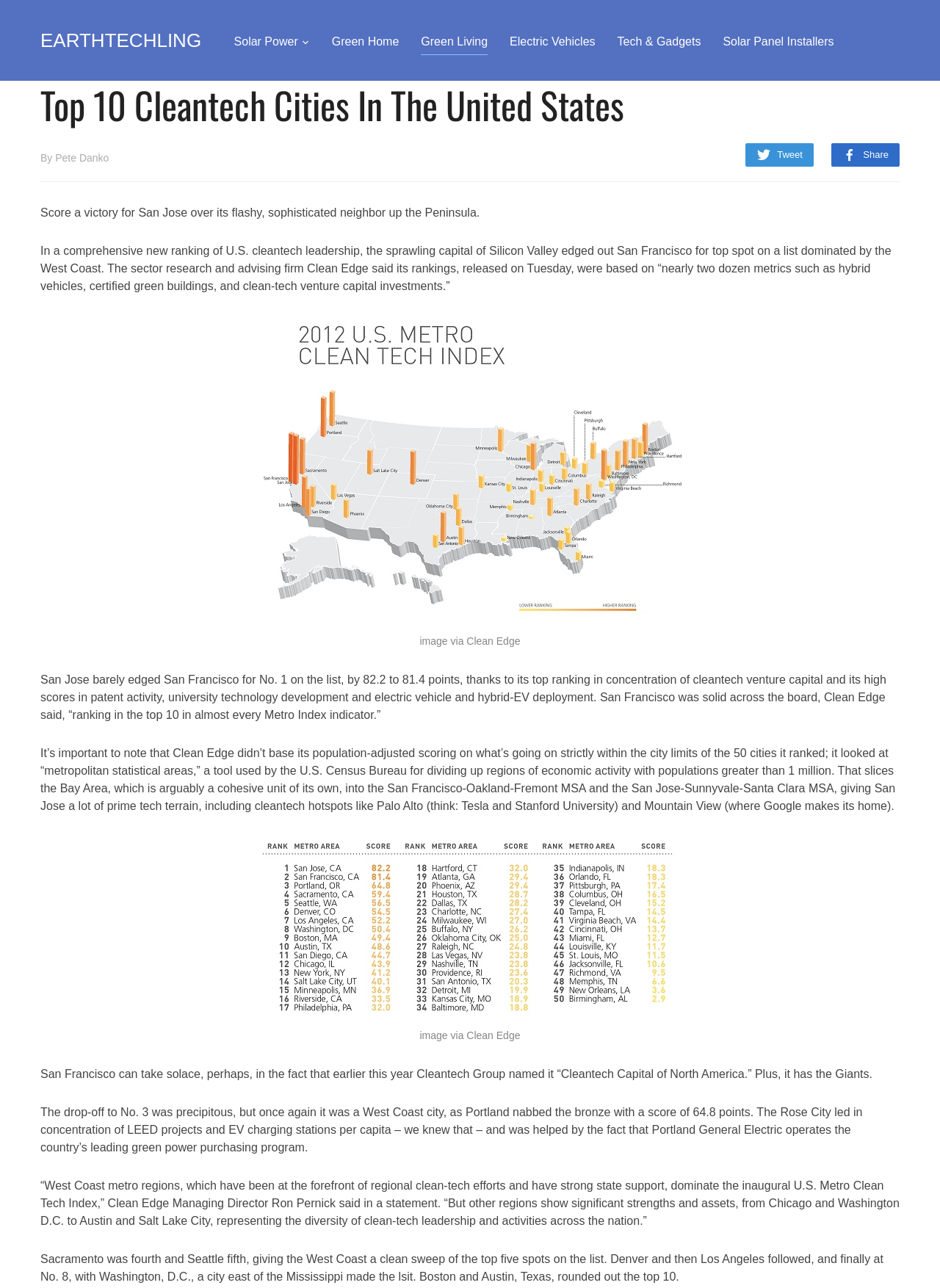Use a single word or phrase to answer the question: What is the name of the city that ranked third in the cleantech leadership ranking?

Portland